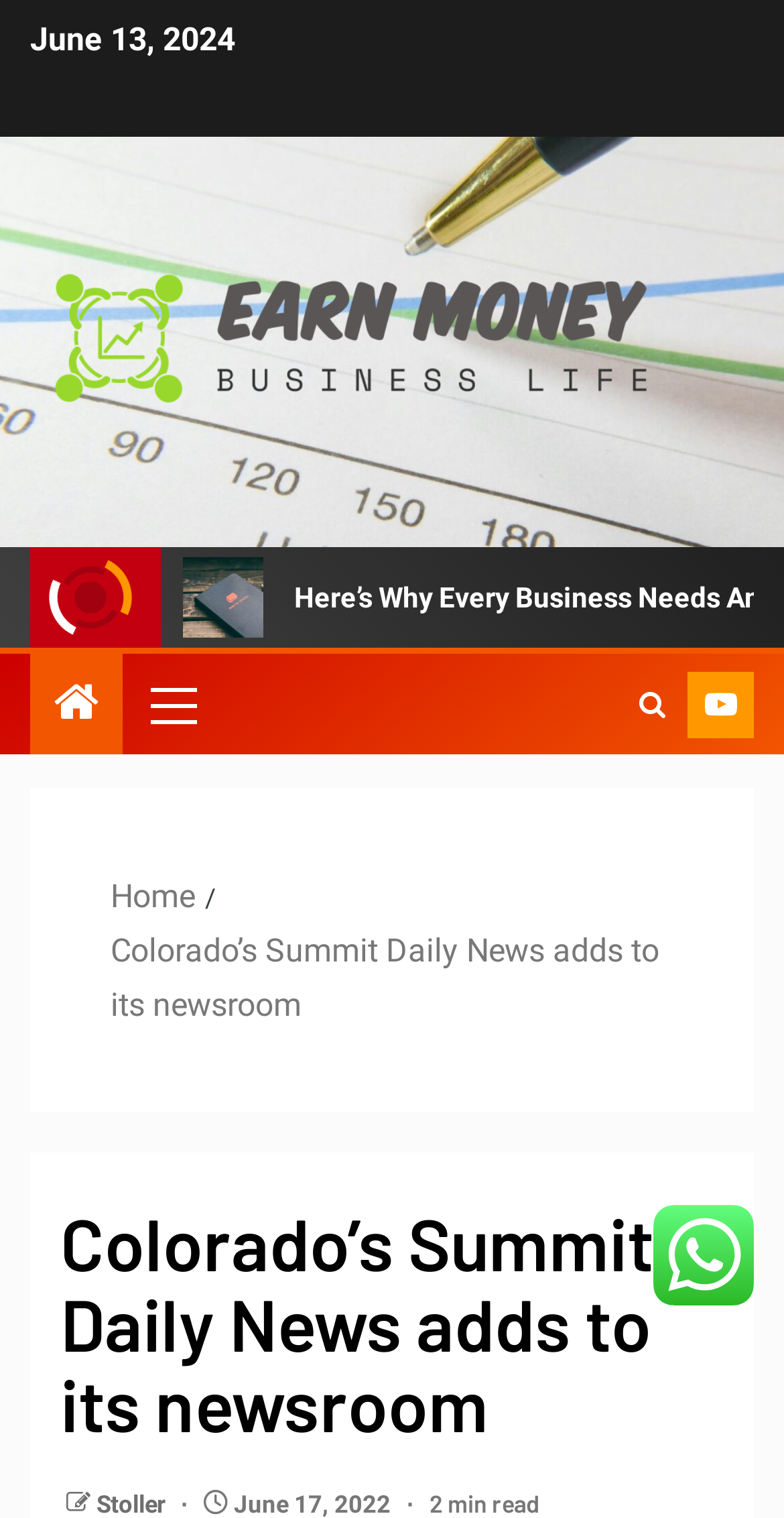What is the name of the news organization?
Using the visual information, reply with a single word or short phrase.

Summit Daily News